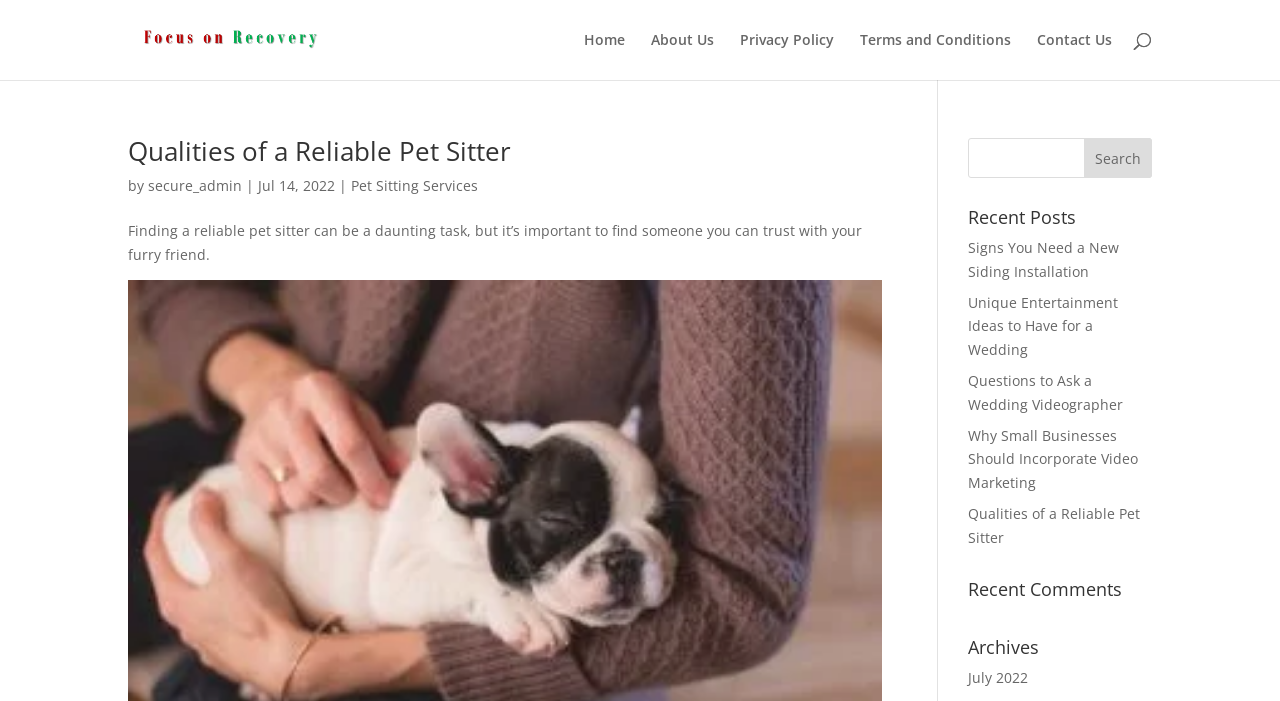Analyze the image and deliver a detailed answer to the question: How many search bars are on the webpage?

I counted the search bars on the webpage and found that there are two search bars, one at the top and one at the bottom.